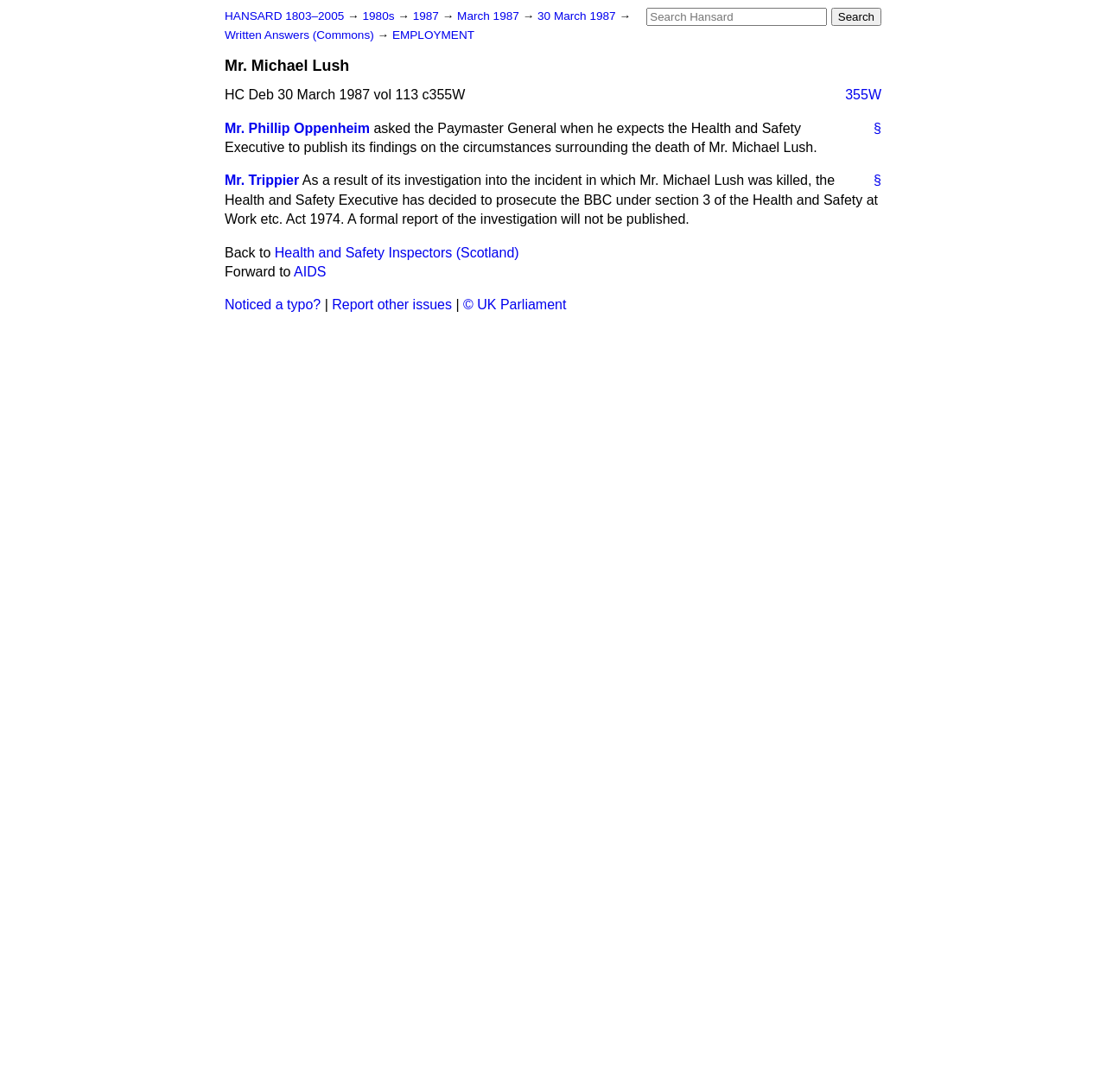Please mark the clickable region by giving the bounding box coordinates needed to complete this instruction: "Search for something".

[0.585, 0.007, 0.748, 0.024]